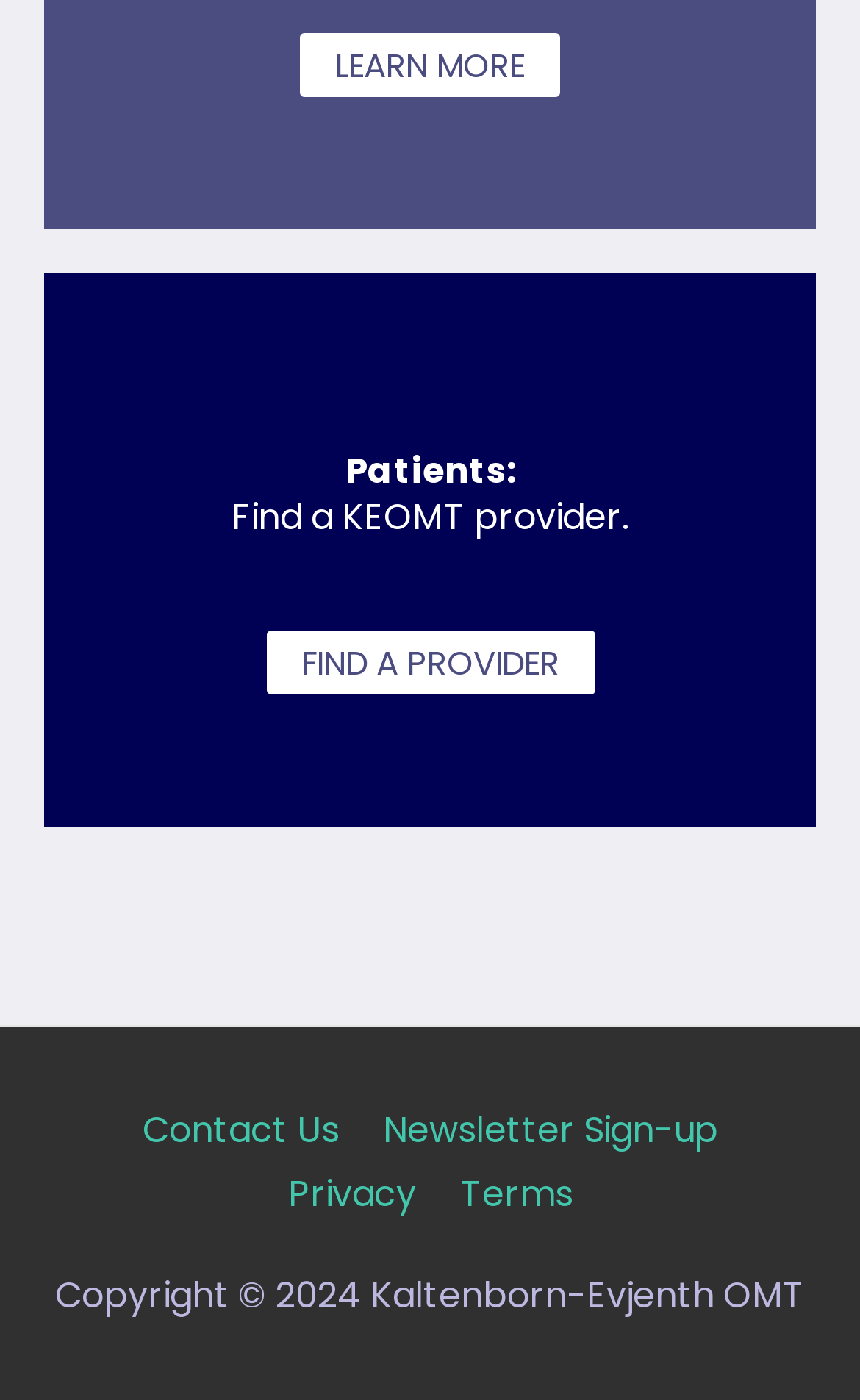Bounding box coordinates should be in the format (top-left x, top-left y, bottom-right x, bottom-right y) and all values should be floating point numbers between 0 and 1. Determine the bounding box coordinate for the UI element described as: Contact Us

[0.145, 0.789, 0.414, 0.825]